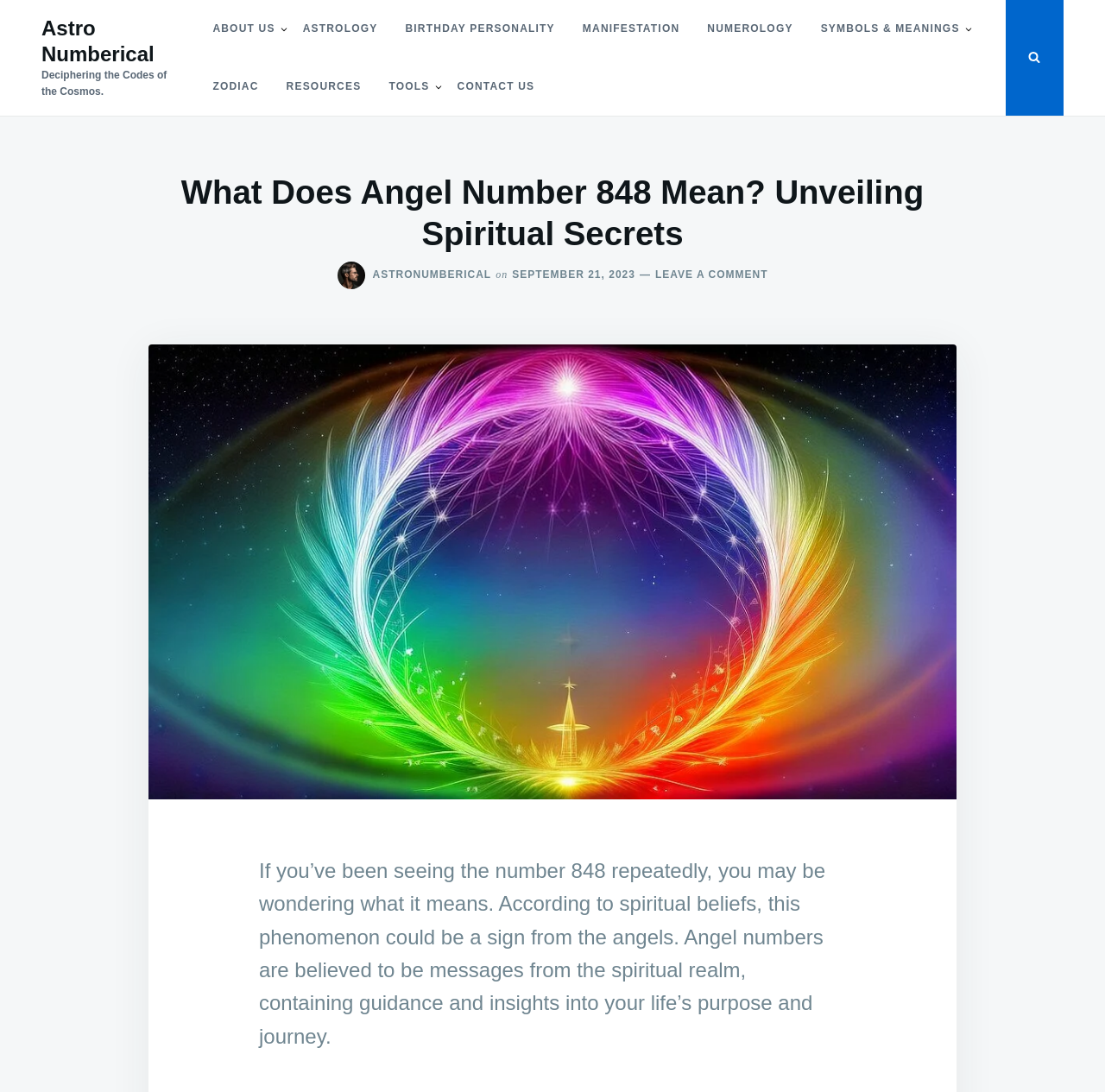What is the date of the article?
Examine the image closely and answer the question with as much detail as possible.

The date of the article is mentioned below the heading, and it is September 21, 2023. This suggests that the article was published on this date, and it may be relevant to the user's search for information on angel number 848.